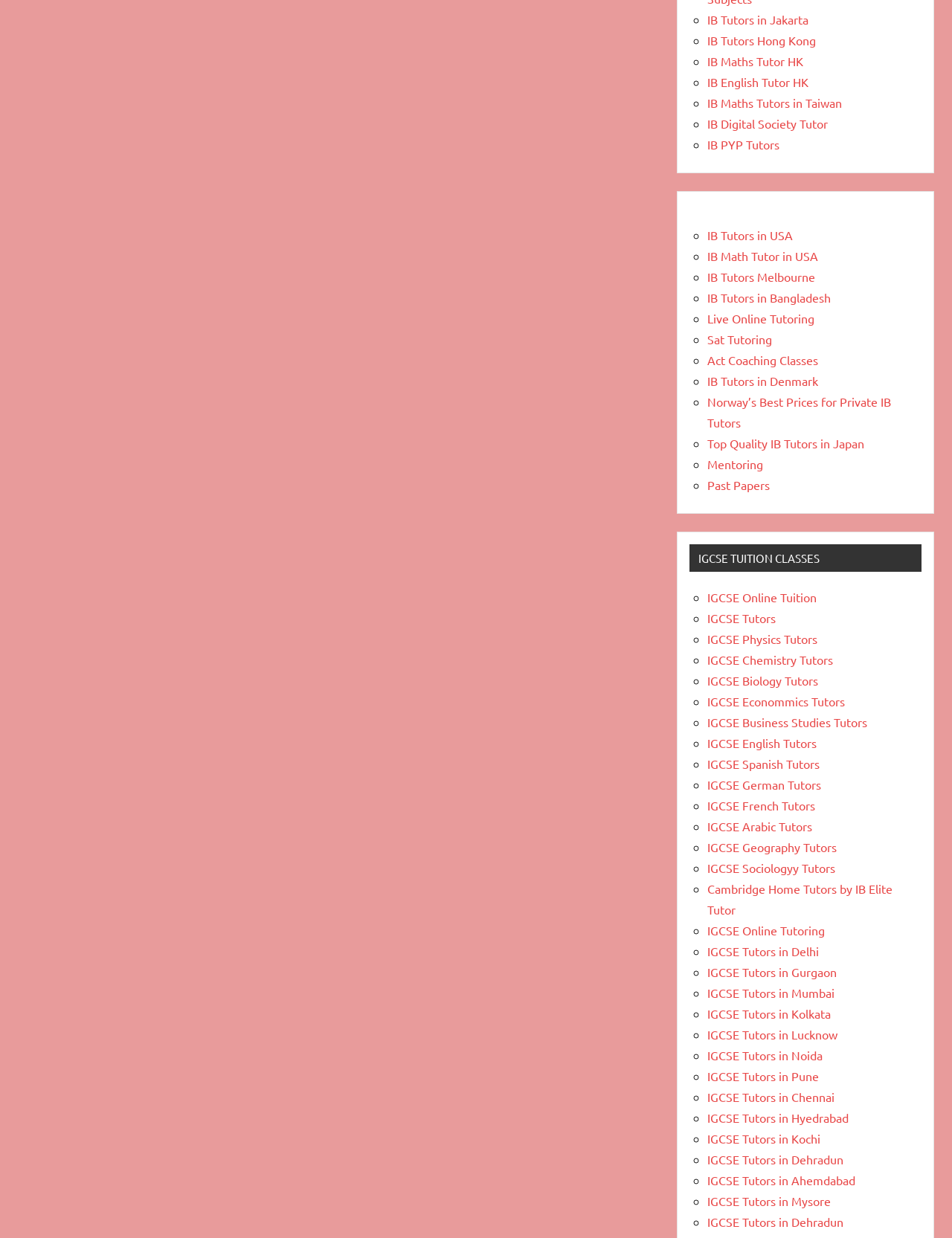What subjects are offered for IGCSE tutoring?
Please give a detailed answer to the question using the information shown in the image.

The webpage lists various subjects for which IGCSE tutoring is available, including Physics, Chemistry, Biology, Economics, Business Studies, English, Spanish, German, French, Arabic, and Geography.